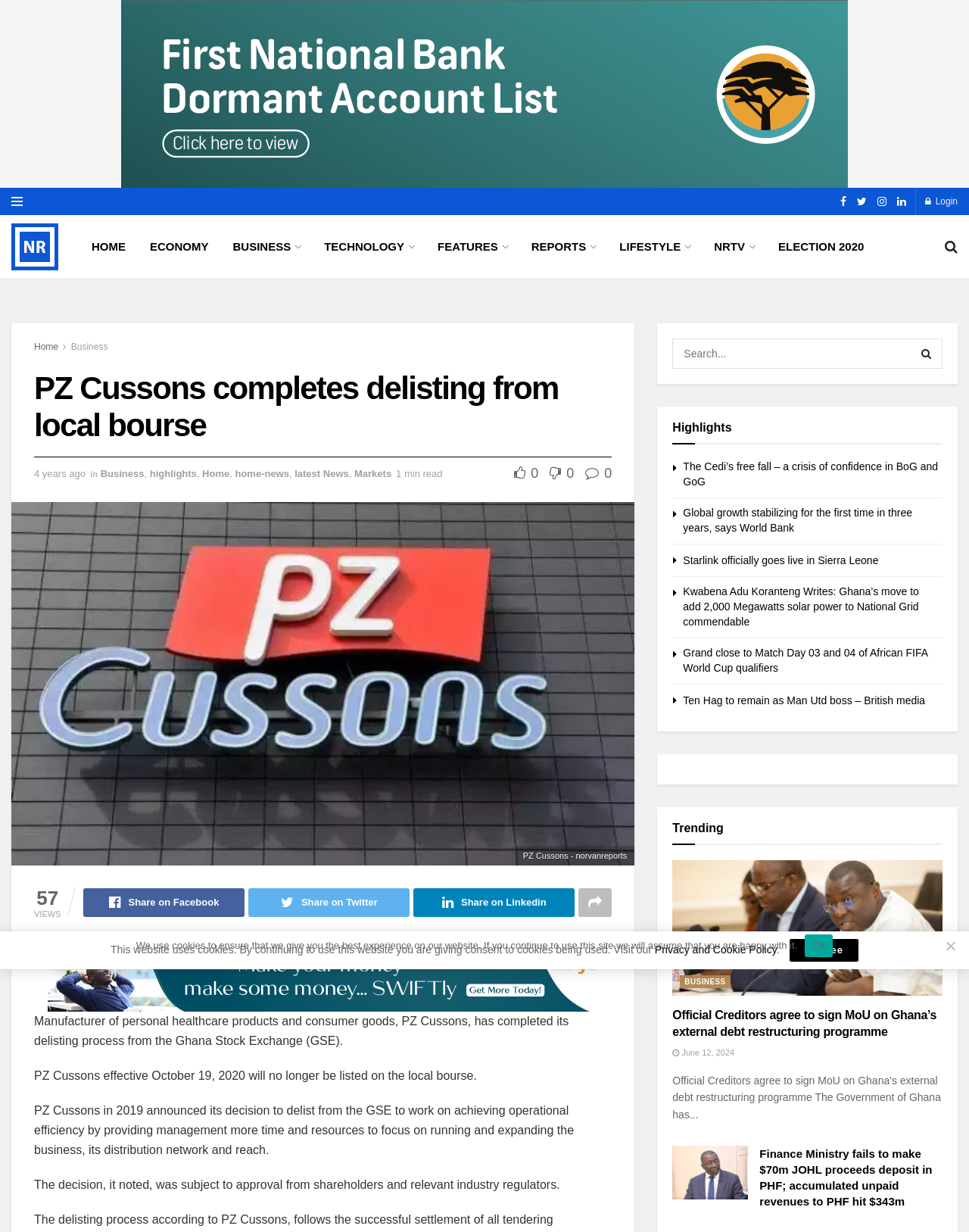Identify the bounding box coordinates of the specific part of the webpage to click to complete this instruction: "Share the article on Facebook".

[0.086, 0.721, 0.253, 0.745]